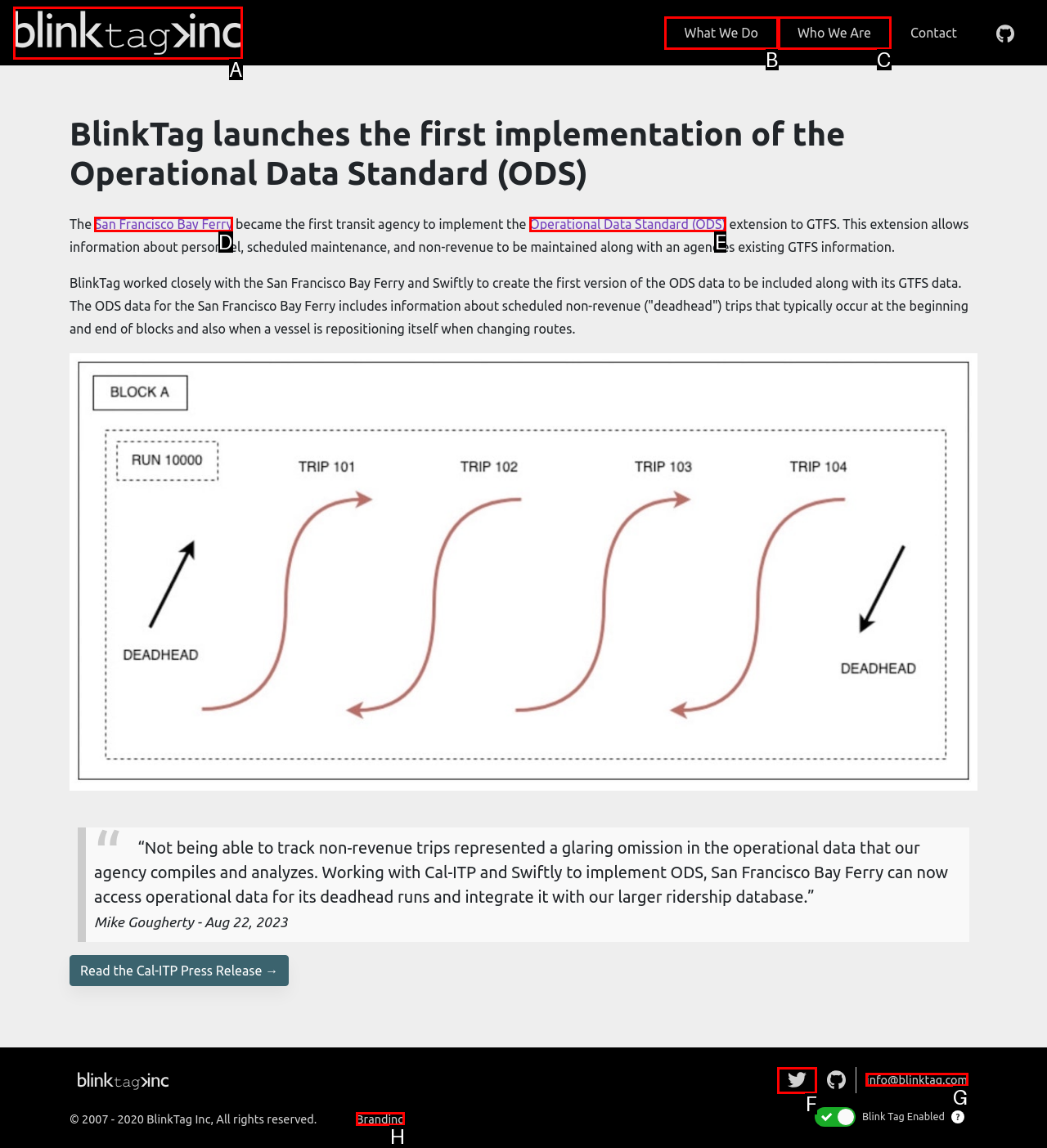Select the letter that corresponds to this element description: Who we are
Answer with the letter of the correct option directly.

C